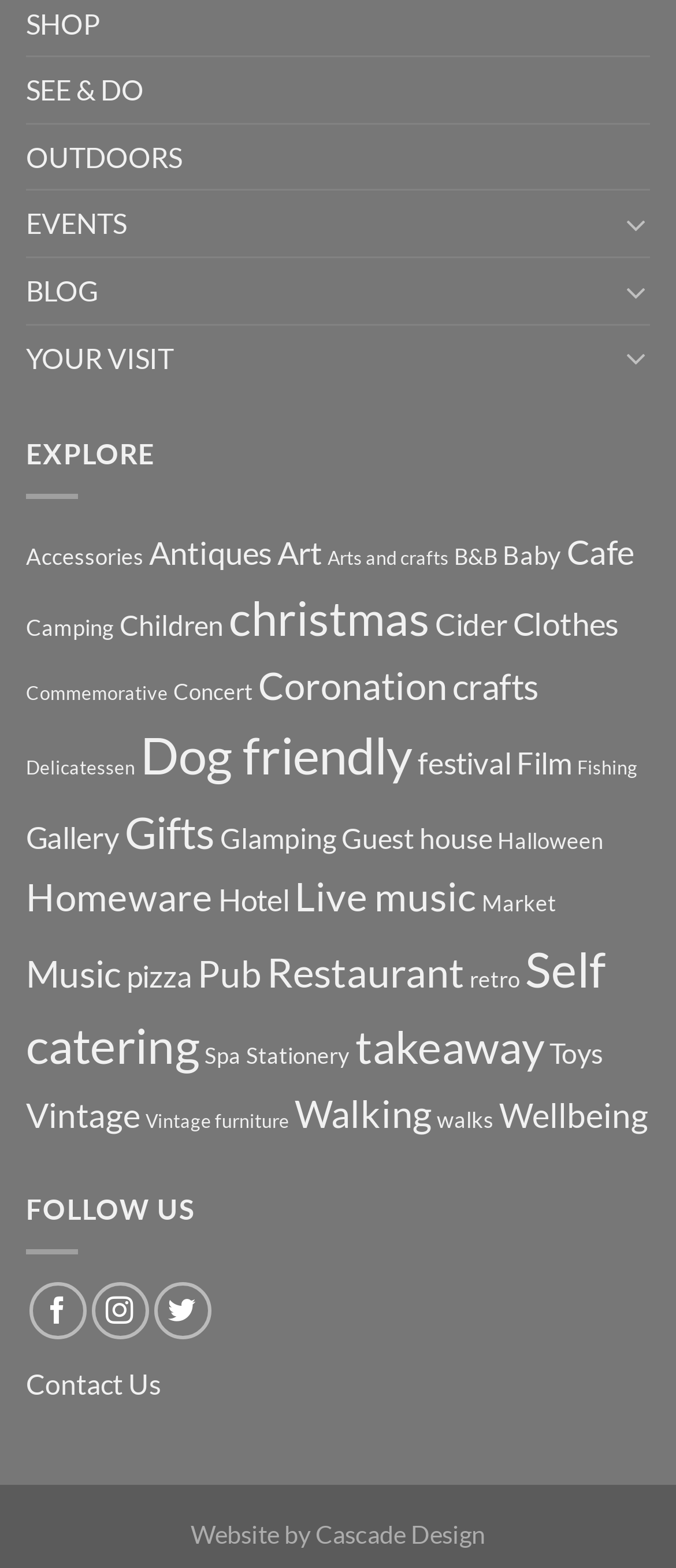Please reply with a single word or brief phrase to the question: 
What is the last link on the webpage?

Cascade Design